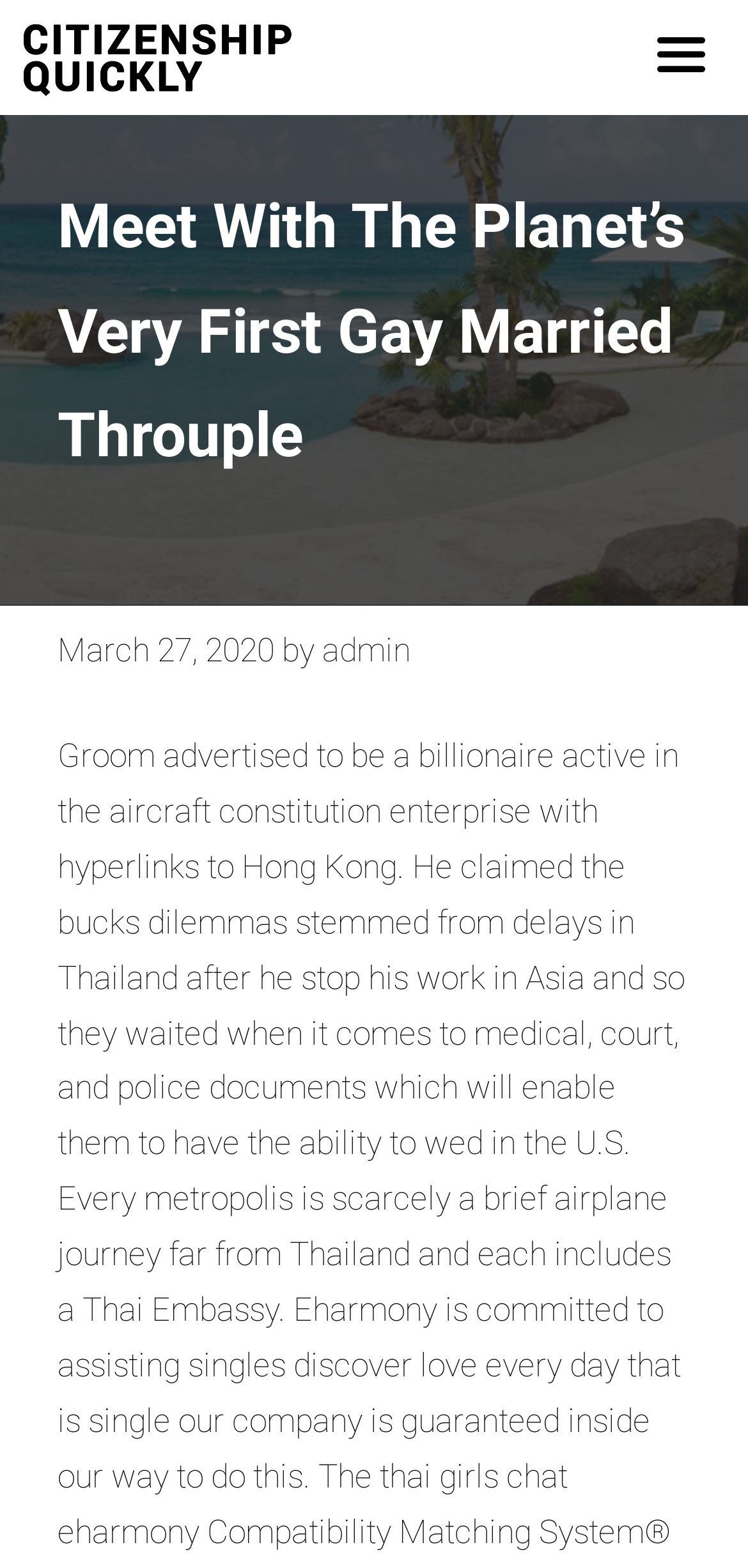Please give a succinct answer using a single word or phrase:
Where did the groom stop his work?

Asia